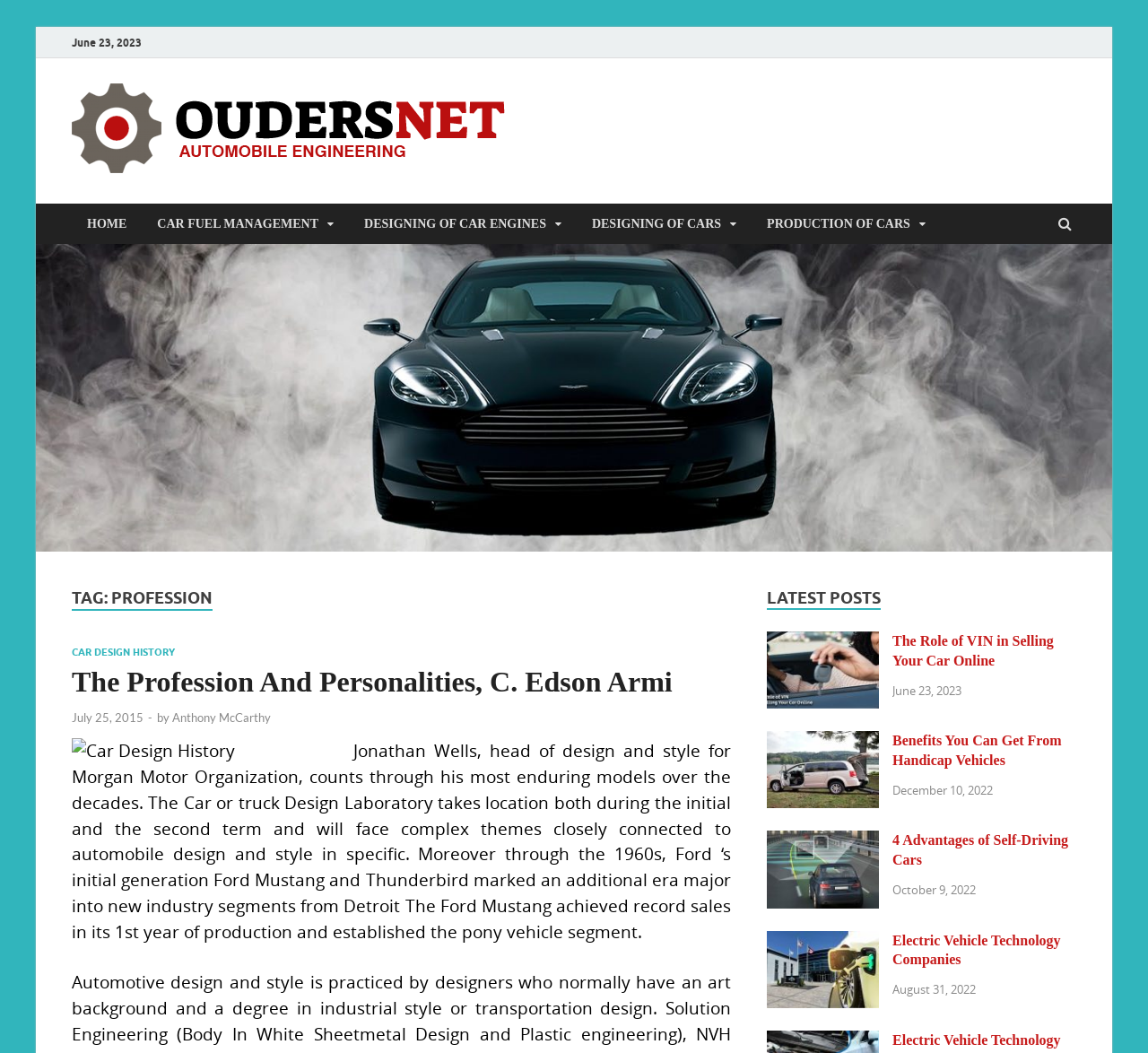Determine the bounding box coordinates of the UI element described by: "4 Advantages of Self-Driving Cars".

[0.777, 0.791, 0.931, 0.824]